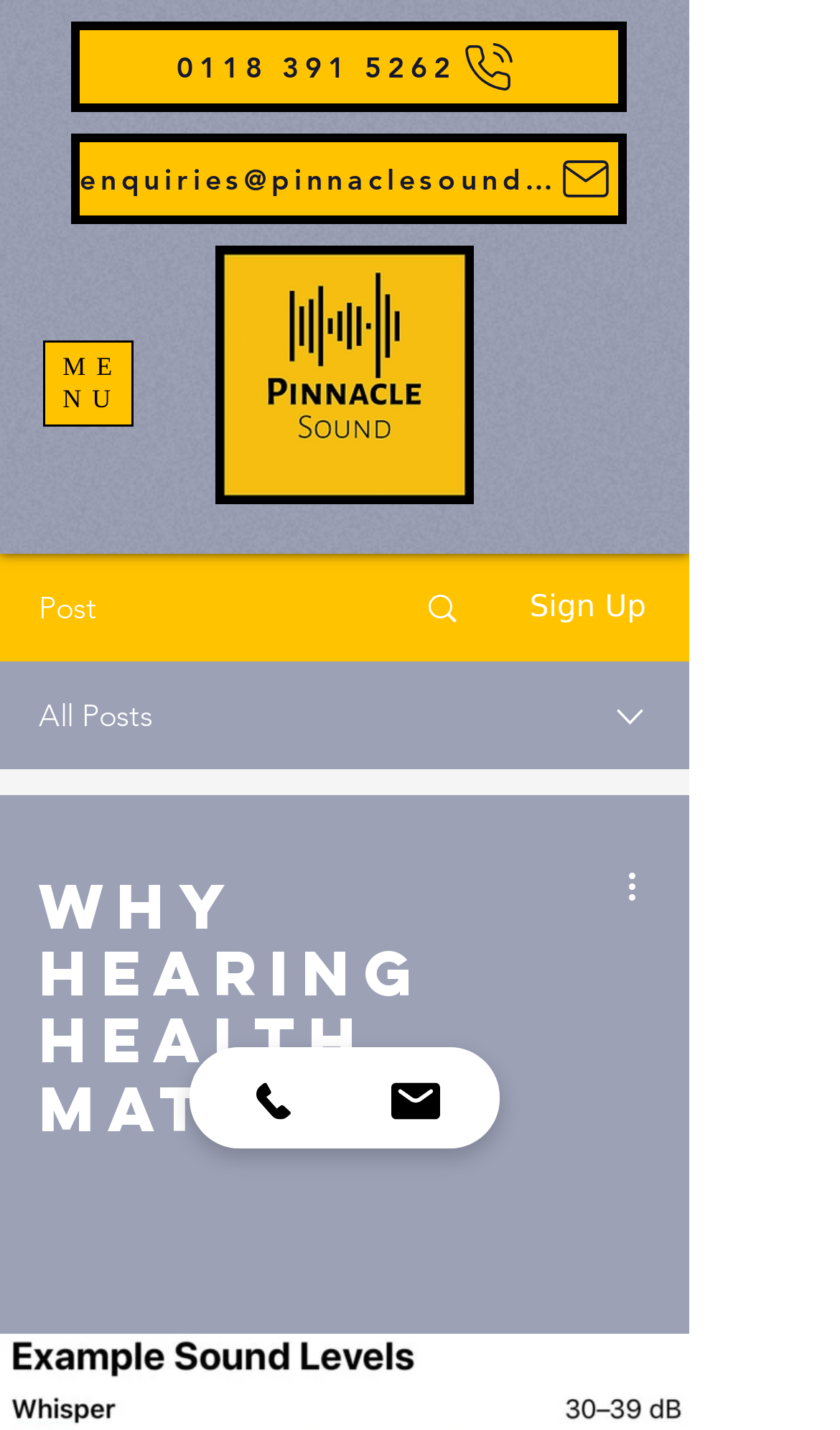Find and provide the bounding box coordinates for the UI element described with: "0118 391 5262".

[0.085, 0.015, 0.746, 0.078]